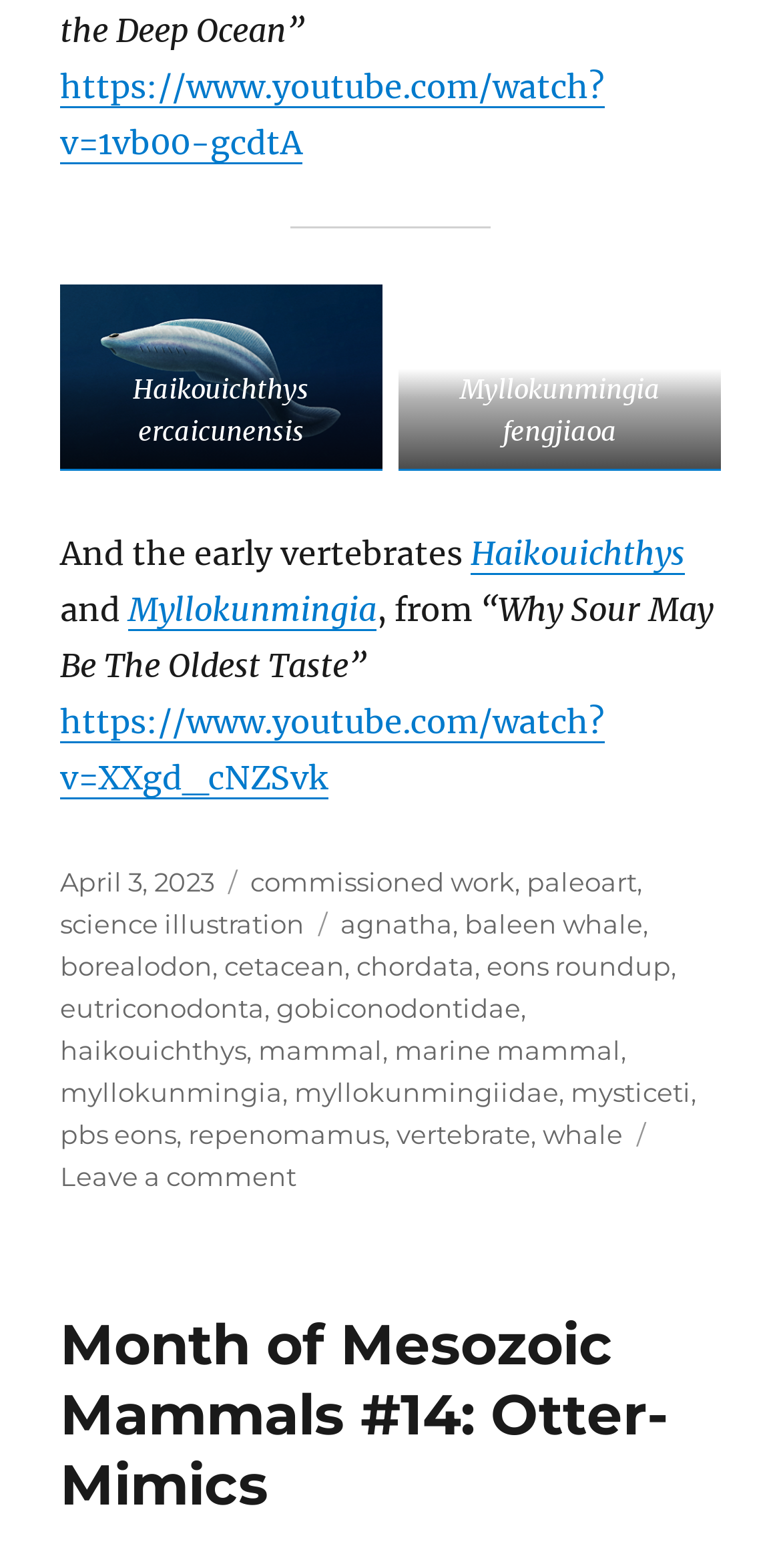Mark the bounding box of the element that matches the following description: "pbs eons".

[0.077, 0.712, 0.226, 0.733]